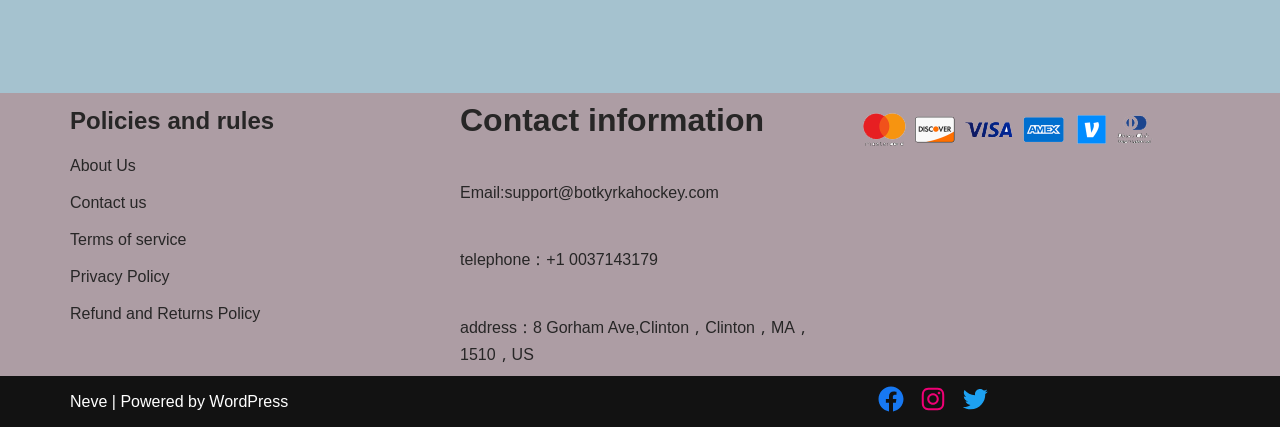Please give a concise answer to this question using a single word or phrase: 
What platform is the website powered by?

WordPress